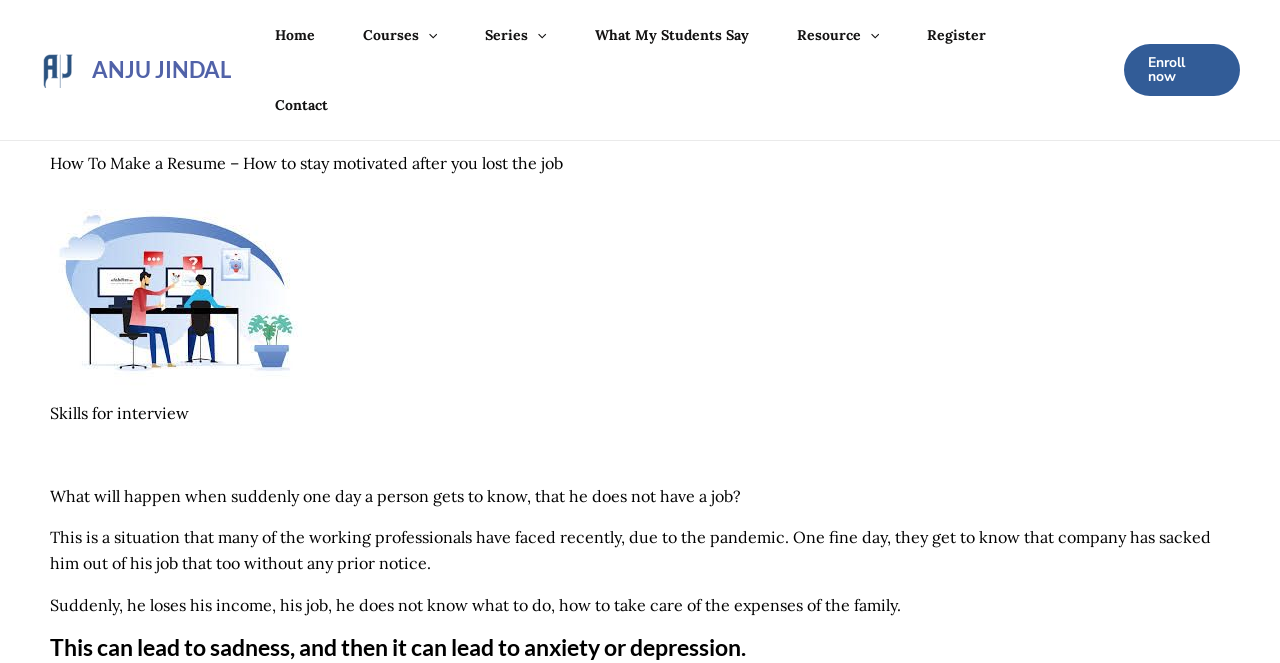What is the purpose of the 'Enroll now' link?
By examining the image, provide a one-word or phrase answer.

To enroll in a course